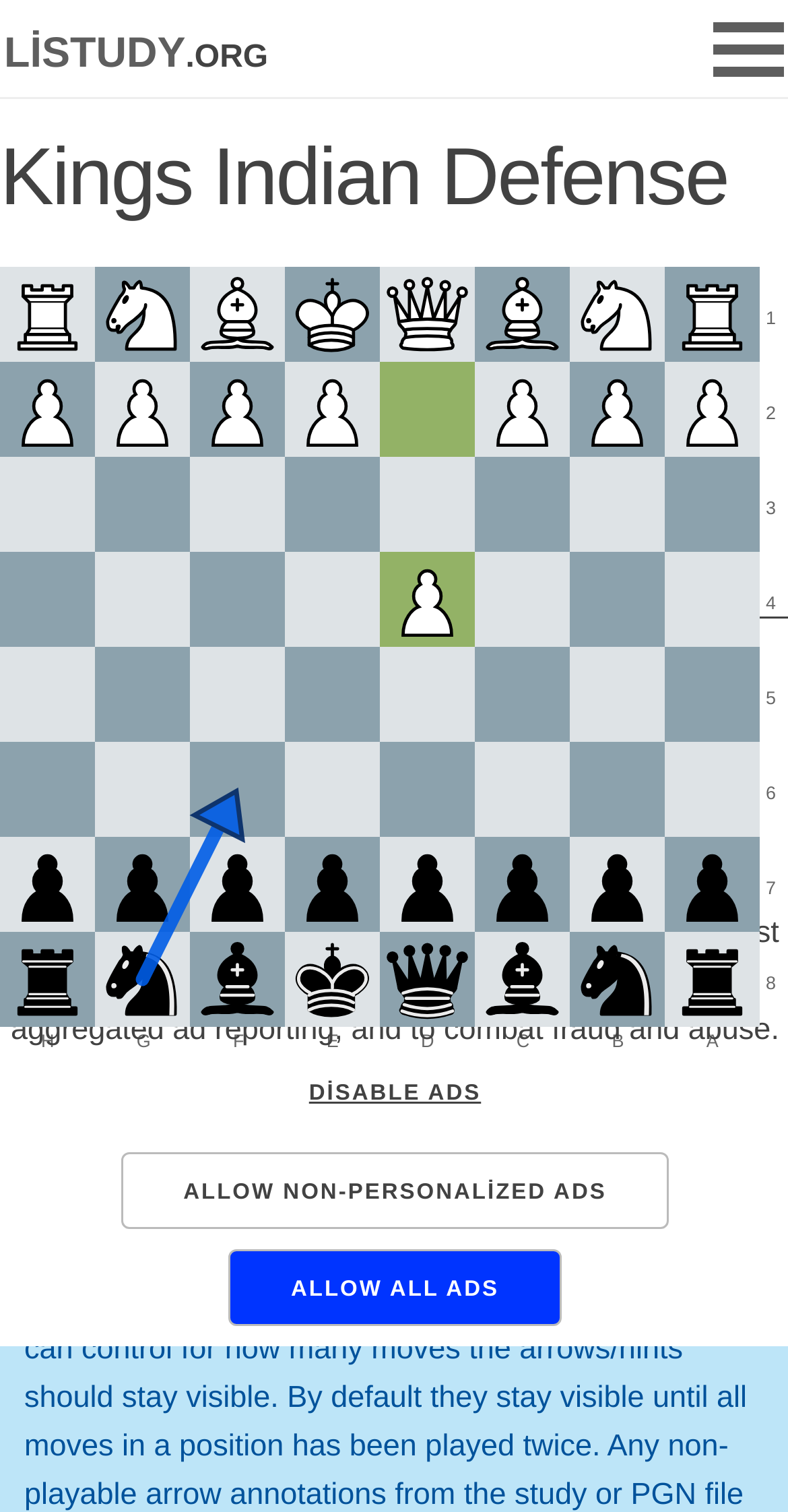Explain the webpage's design and content in an elaborate manner.

The webpage is about the Kings Indian Defense, a flexible opening setup in chess that leads to imbalanced and sharp positions from the beginning. At the top, there is a link to the website "listudy.org" and a heading that reads "Kings Indian Defense". Below the heading, there are two large images that take up most of the width of the page.

On the right side of the page, there are several small text elements labeled with numbers and letters, such as "2", "3", "5", "A", "B", "C", and so on. These elements are arranged vertically and appear to be some kind of navigation or menu.

In the lower right corner of the page, there are two buttons with icons, one with a symbol and the other with a symbol. Below these buttons, there is a text element that reads "Alıştırmaya başla", which is Turkish for "Start practicing".

Further down the page, there is a section with several paragraphs of text that discuss ads on the website. The text explains how ads are used to support the site and provides options for users to disable ads or allow non-personalized ads. There are three buttons in this section: "DİSABLE ADS", "ALLOW NON-PERSONALİZED ADS", and "ALLOW ALL ADS".

Overall, the webpage appears to be a resource for learning about the Kings Indian Defense in chess, with a focus on practice and training.